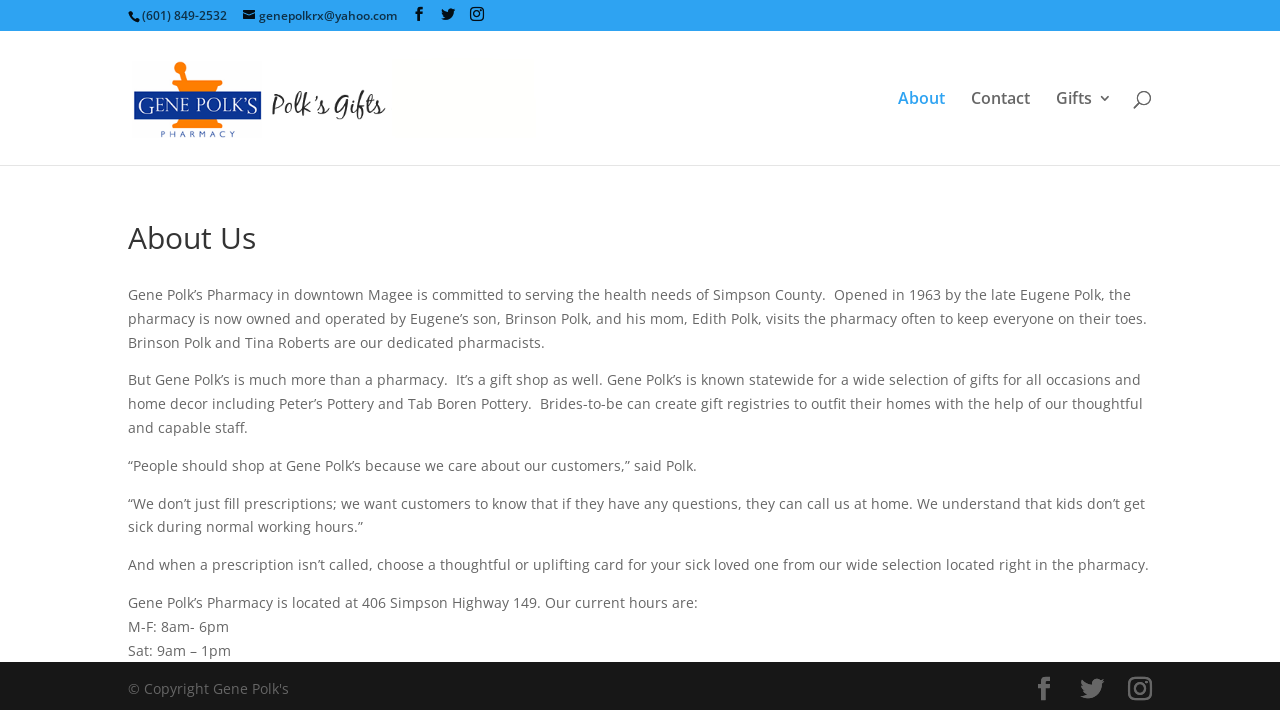How many pharmacists work at Gene Polk's?
Please use the image to provide an in-depth answer to the question.

I found this information by reading the StaticText element that mentions 'Brinson Polk and Tina Roberts are our dedicated pharmacists.' This indicates that there are two pharmacists working at Gene Polk's.